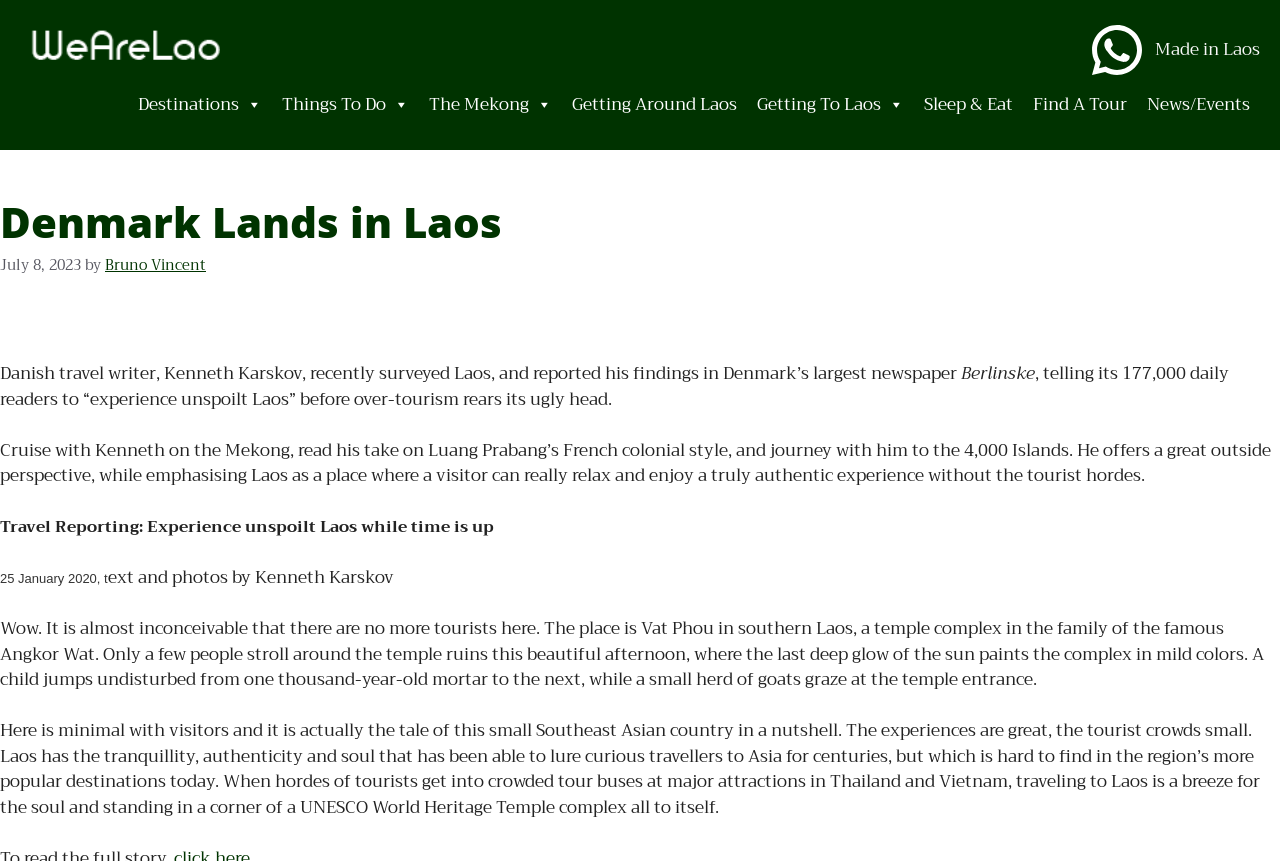Give a full account of the webpage's elements and their arrangement.

The webpage is about Denmark Lands in Laos, a travel article on Wearelao.com. At the top left corner, there is a small figure with a linked image. On the top right corner, there is an upper navigation menu with links to WhatsApp and Made in Laos.

Below the navigation menu, there are several links to different sections of the website, including Destinations, Things To Do, The Mekong, Getting Around Laos, Getting To Laos, Sleep & Eat, Find A Tour, and News/Events.

The main content of the webpage is an article about a Danish travel writer, Kenneth Karskov, who wrote about his experience in Laos. The article is divided into several sections, with headings and paragraphs of text. There is a header with the title "Denmark Lands in Laos" and a time stamp "July 8, 2023". The article mentions that Kenneth Karskov wrote about his findings in Denmark's largest newspaper, Berlinske, and quotes him as saying that Laos is a place where visitors can relax and enjoy an authentic experience without the tourist crowds.

The article also includes several paragraphs of text describing Kenneth Karskov's experience in Laos, including his visit to the Vat Phou temple complex in southern Laos. The text is accompanied by a few static text elements, including a caption "Travel Reporting: Experience unspoilt Laos while time is up" and a credit "text and photos by Kenneth Karskov".